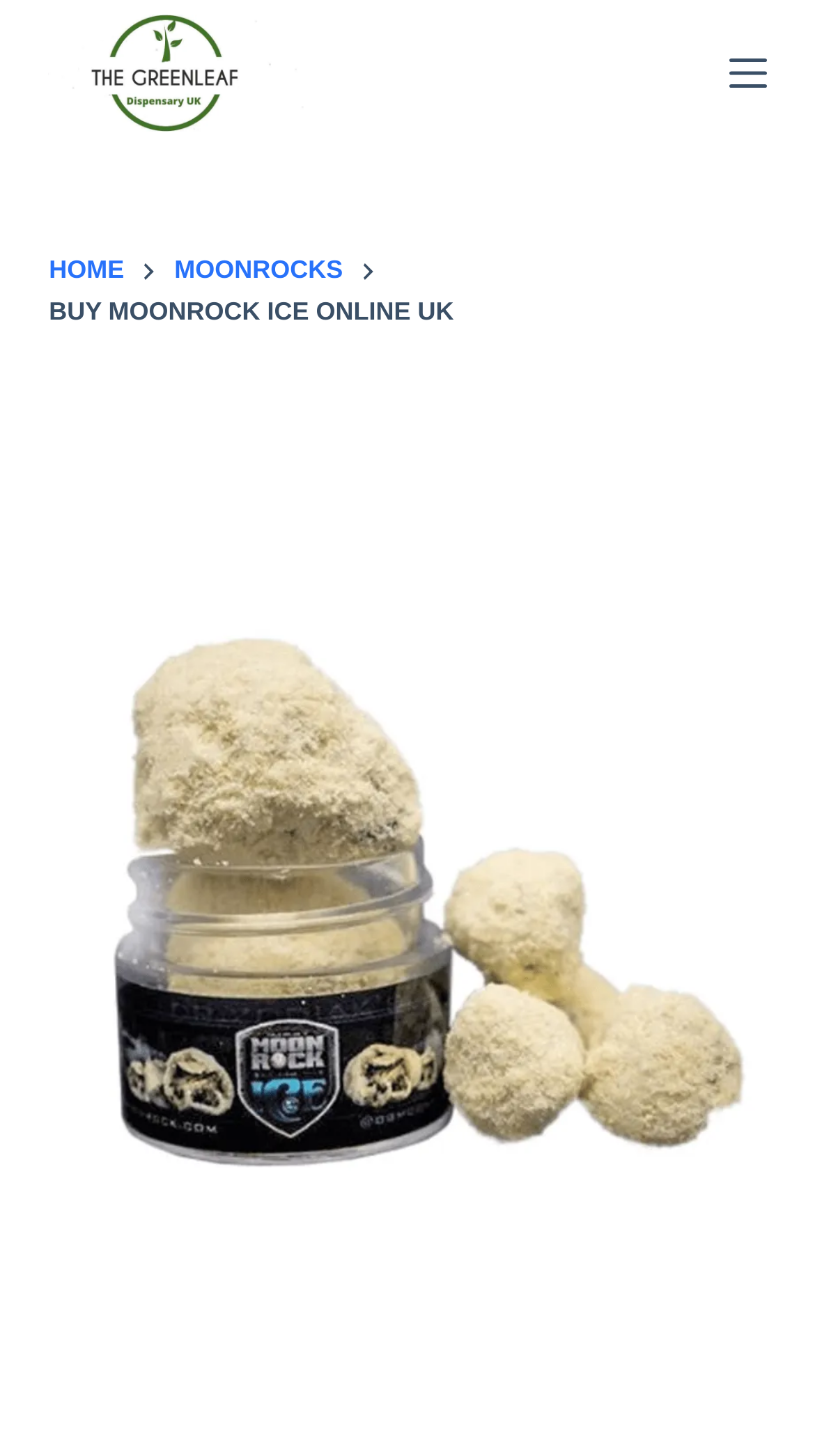What is the theme of the webpage?
Using the image as a reference, give a one-word or short phrase answer.

Cannabis